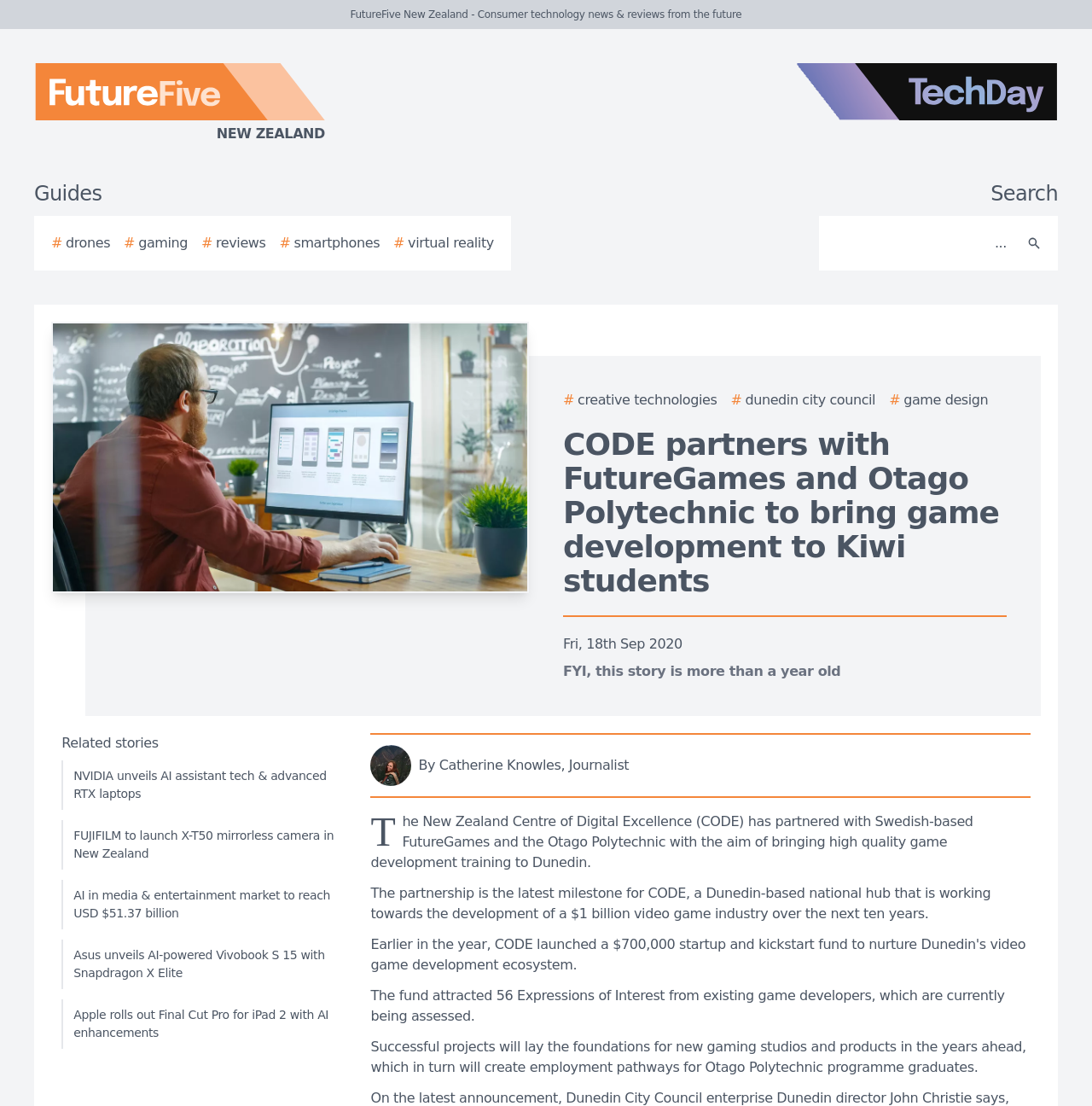Locate the bounding box coordinates of the area where you should click to accomplish the instruction: "View the author's image".

[0.339, 0.674, 0.377, 0.711]